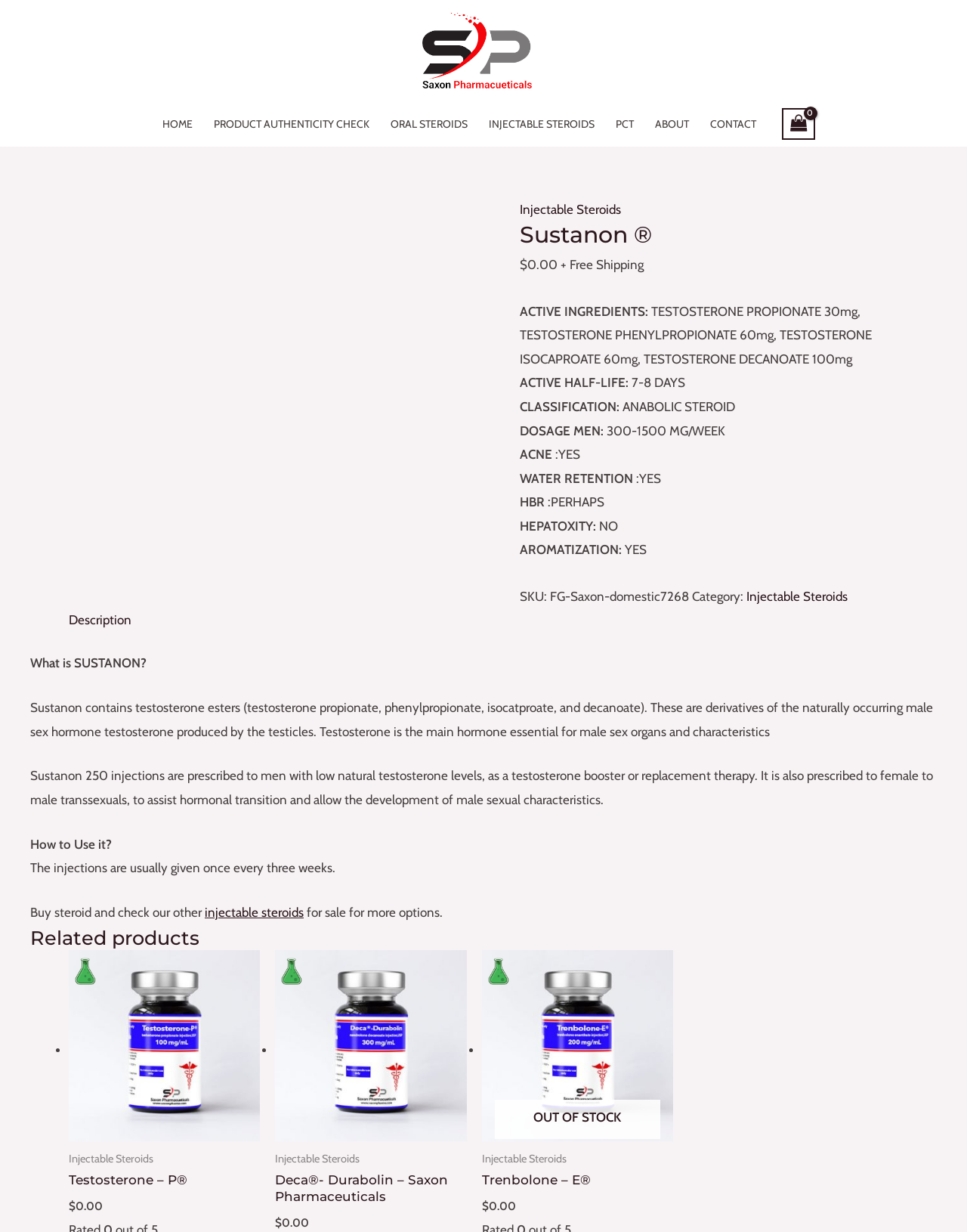Bounding box coordinates are specified in the format (top-left x, top-left y, bottom-right x, bottom-right y). All values are floating point numbers bounded between 0 and 1. Please provide the bounding box coordinate of the region this sentence describes: Trenbolone – E®

[0.498, 0.951, 0.696, 0.985]